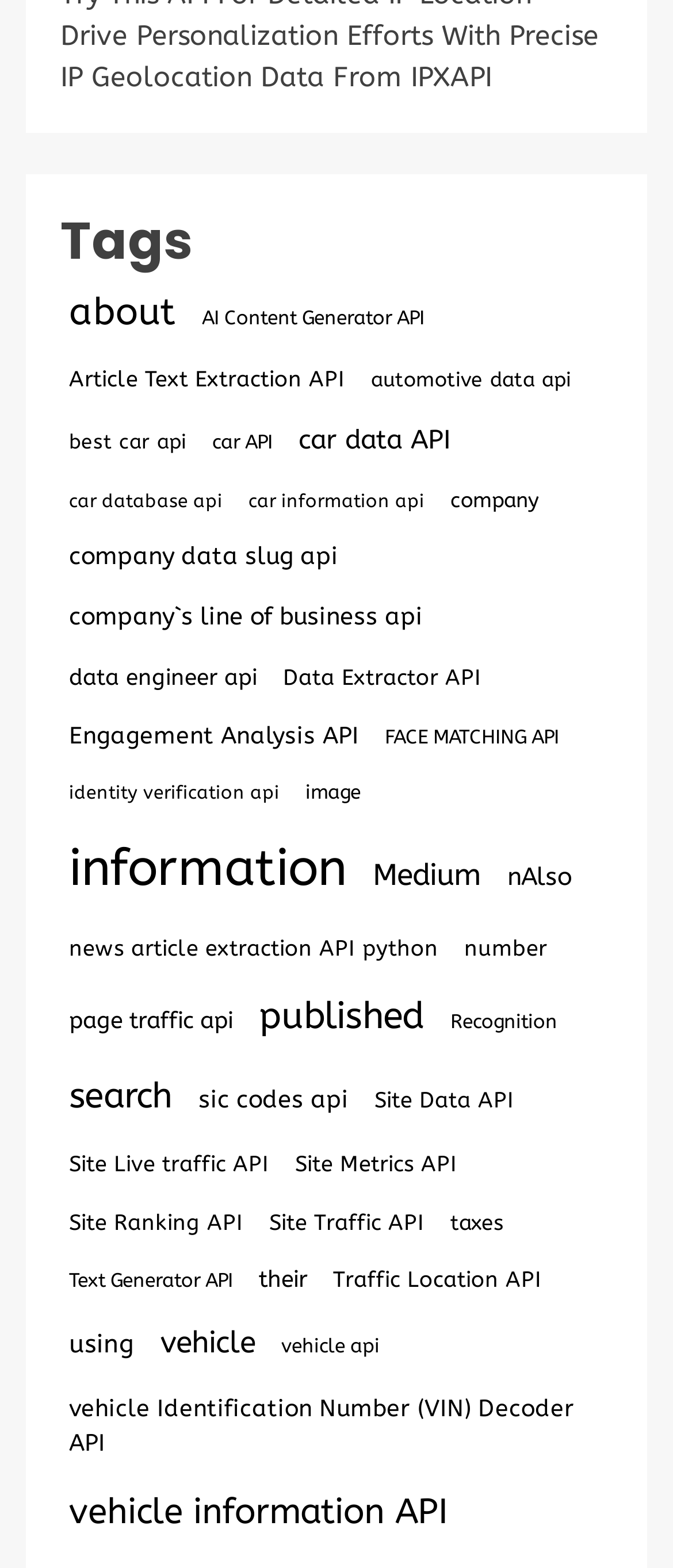Identify the bounding box coordinates of the region that should be clicked to execute the following instruction: "View tags".

[0.09, 0.133, 0.91, 0.176]